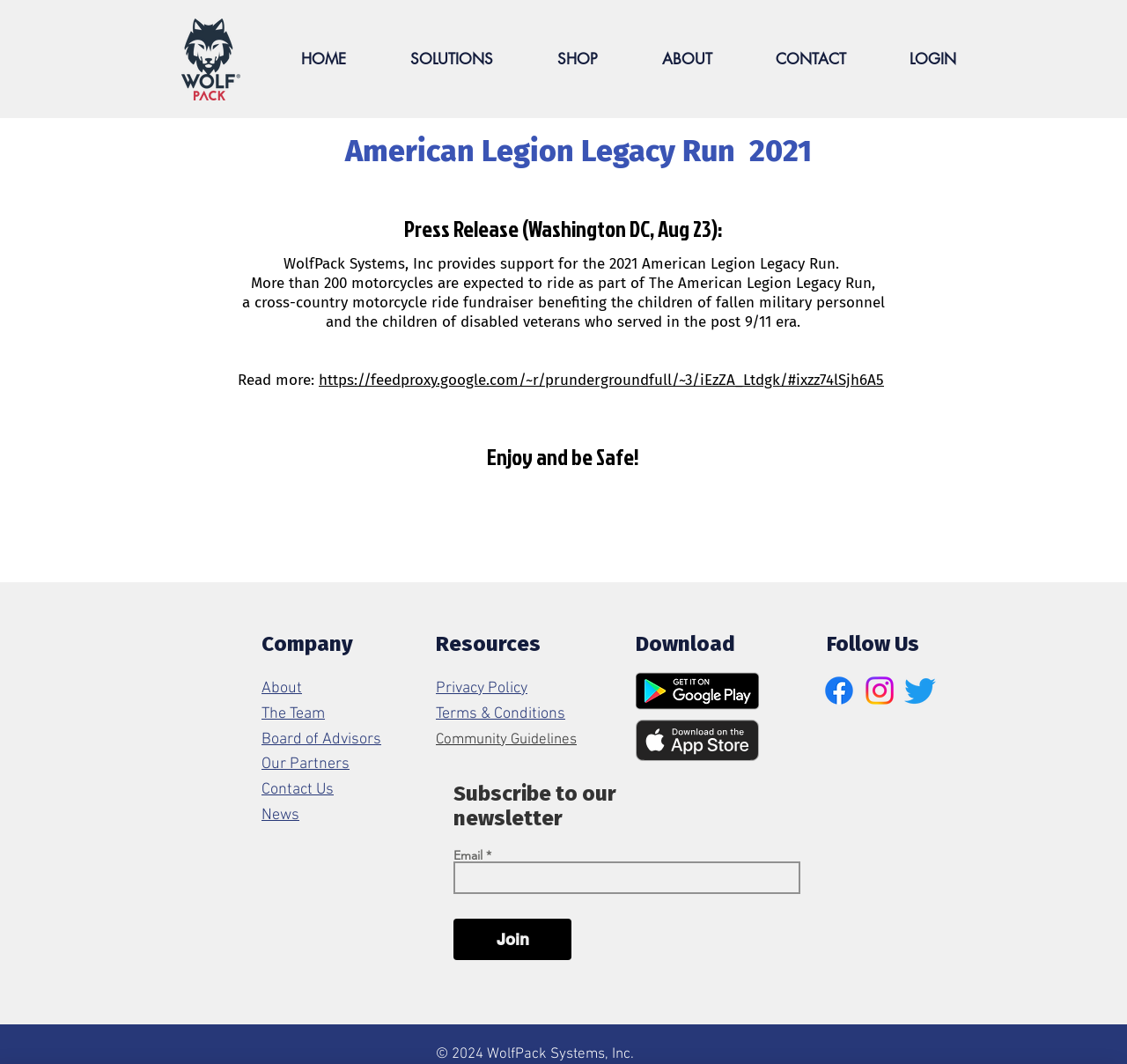Identify the bounding box coordinates for the UI element described as: "Our Partners". The coordinates should be provided as four floats between 0 and 1: [left, top, right, bottom].

[0.232, 0.711, 0.31, 0.727]